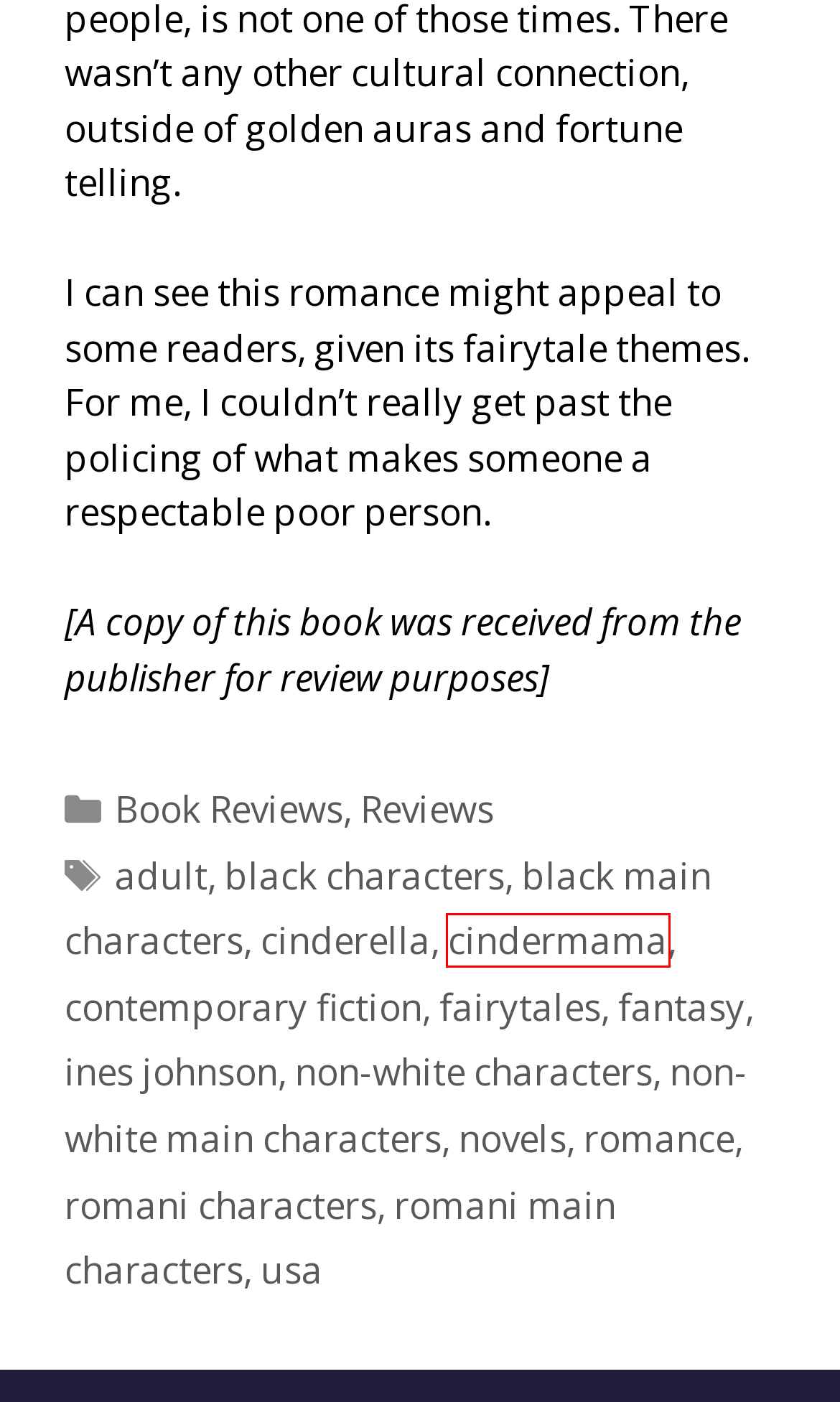A screenshot of a webpage is provided, featuring a red bounding box around a specific UI element. Identify the webpage description that most accurately reflects the new webpage after interacting with the selected element. Here are the candidates:
A. cindermama – Polenth's Blog
B. non-white characters – Polenth's Blog
C. romani characters – Polenth's Blog
D. romani main characters – Polenth's Blog
E. fantasy – Polenth's Blog
F. non-white main characters – Polenth's Blog
G. black main characters – Polenth's Blog
H. black characters – Polenth's Blog

A